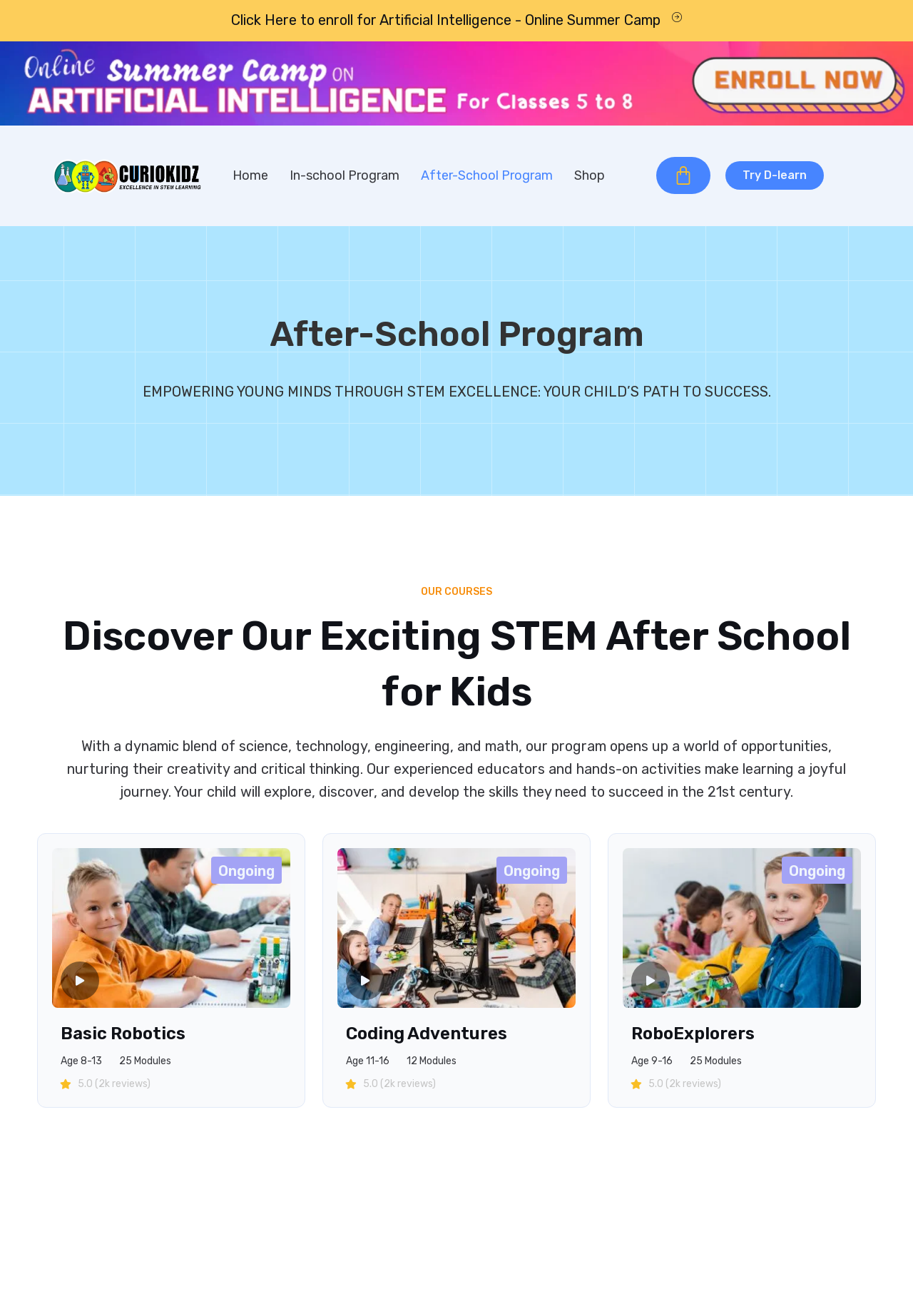Please answer the following question using a single word or phrase: 
What is the age range for the Coding Adventures course?

11-16